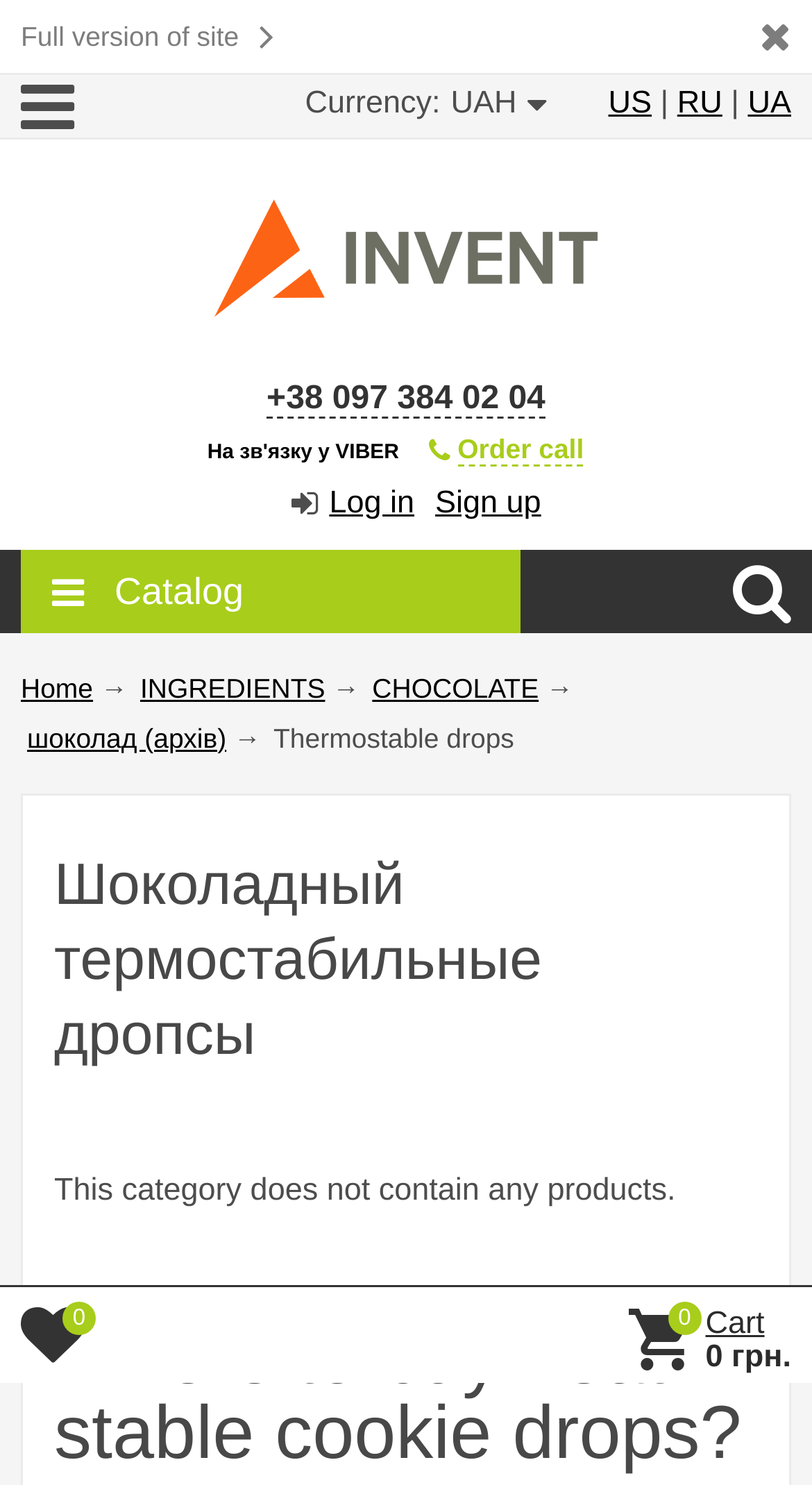Describe the webpage in detail, including text, images, and layout.

The webpage appears to be an online store, specifically the INVENT online store, which sells thermostable drops. At the top left corner, there is a link to the full version of the site. Next to it, there is a currency selection section, where users can choose from UAH, US, RU, or UA. 

Below the currency selection, there is a prominent link to the INVENT website, accompanied by an image of the INVENT logo. To the right of the logo, there is a phone number link, "+38 097 384 02 04", and a "Order call" text. 

Further down, there are links to "Log in" and "Sign up" on the right side. Below these links, there is a layout table that contains the main navigation menu. The menu has links to "Catalog", "Home", "INGREDIENTS", "CHOCOLATE", and an archived "шоколад" page. 

The main content of the page is focused on thermostable drops, with a heading that reads "Шоколадный термостабильные дропсы" (Chocolate thermostable drops). However, there is a notice that says "This category does not contain any products." 

Below this notice, there is another heading that asks "Where to buy heat stable cookie drops?" The page also has a shopping cart link at the bottom right corner, which indicates that the cart is empty.